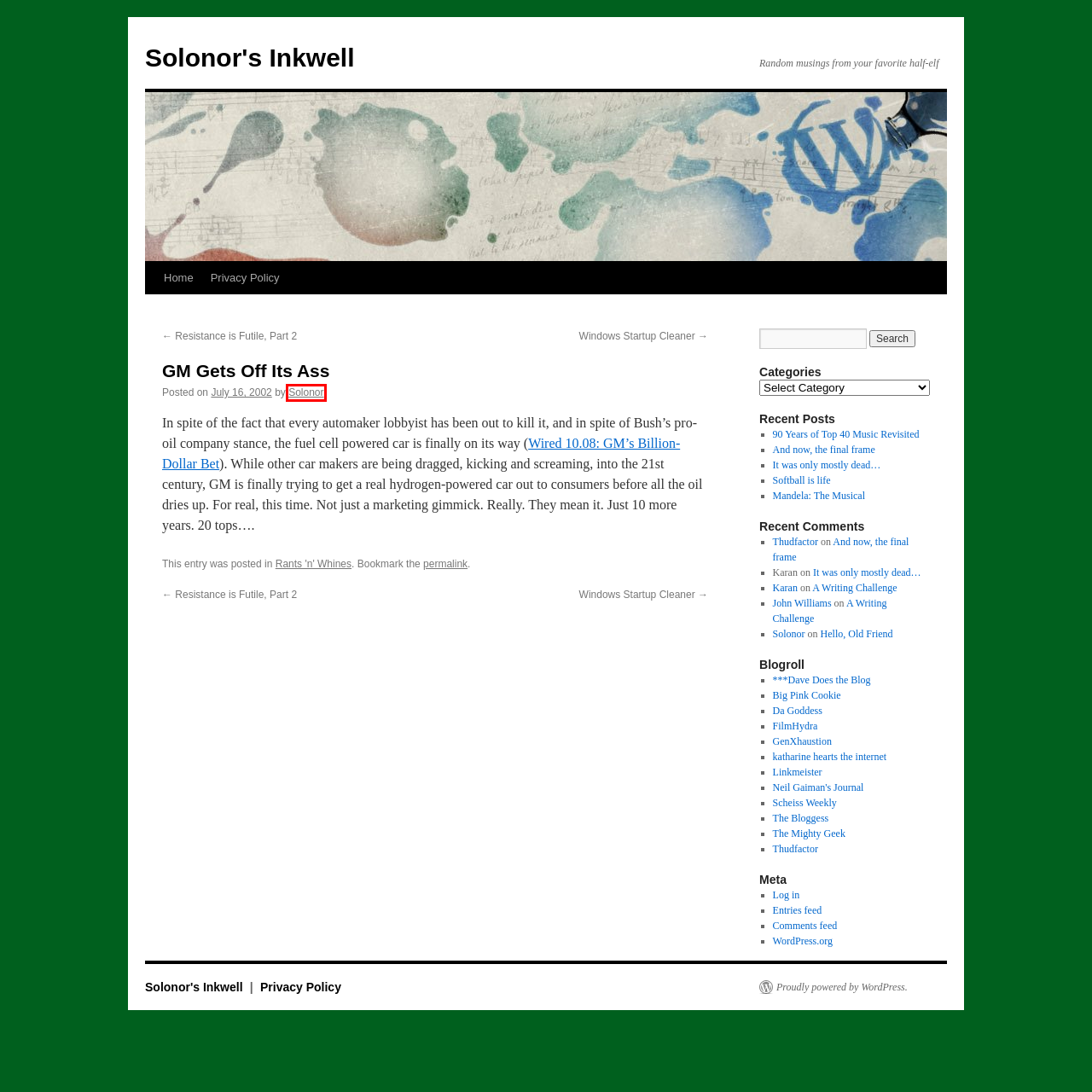You’re provided with a screenshot of a webpage that has a red bounding box around an element. Choose the best matching webpage description for the new page after clicking the element in the red box. The options are:
A. Privacy Policy | Solonor's Inkwell
B. Mandela: The Musical | Solonor's Inkwell
C. Solonor's Inkwell | Random musings from your favorite half-elf
D. Rants ‘n’ Whines | Solonor's Inkwell
E. Neil Gaiman's Journal
F. Solonor | Solonor's Inkwell
G. It was only mostly dead… | Solonor's Inkwell
H. Windows Startup Cleaner | Solonor's Inkwell

F